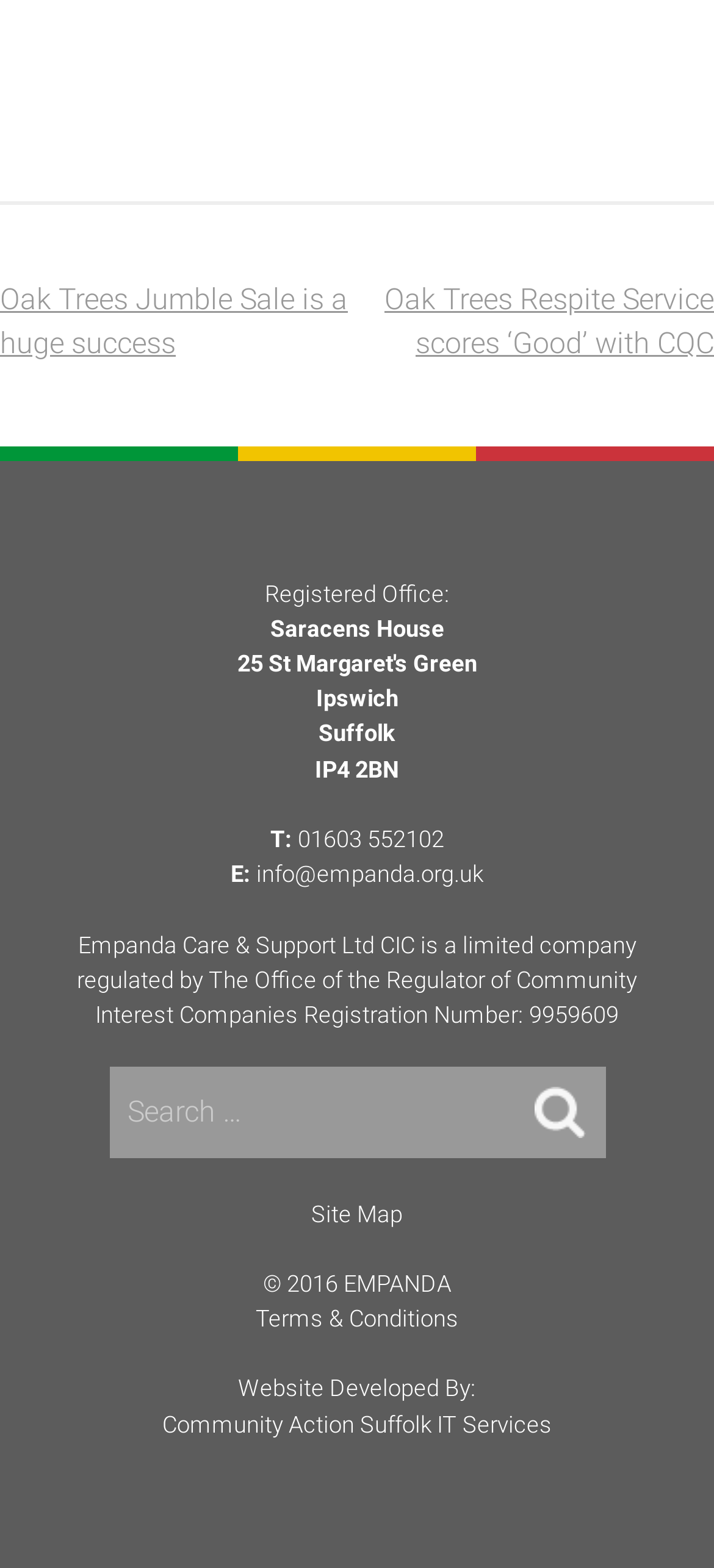What is the name of the registered office? Please answer the question using a single word or phrase based on the image.

Saracens House